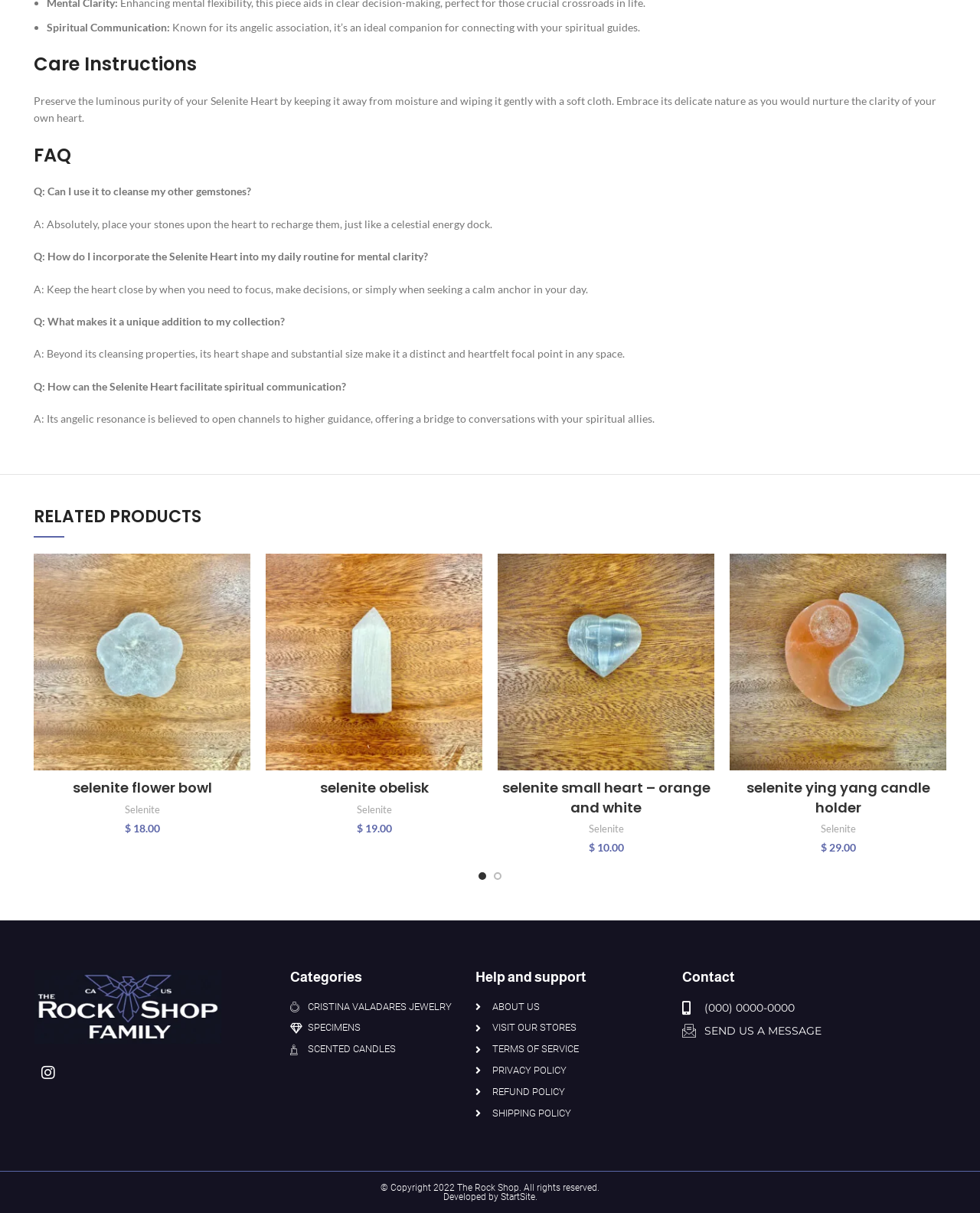Please mark the clickable region by giving the bounding box coordinates needed to complete this instruction: "View Categories".

[0.296, 0.8, 0.477, 0.811]